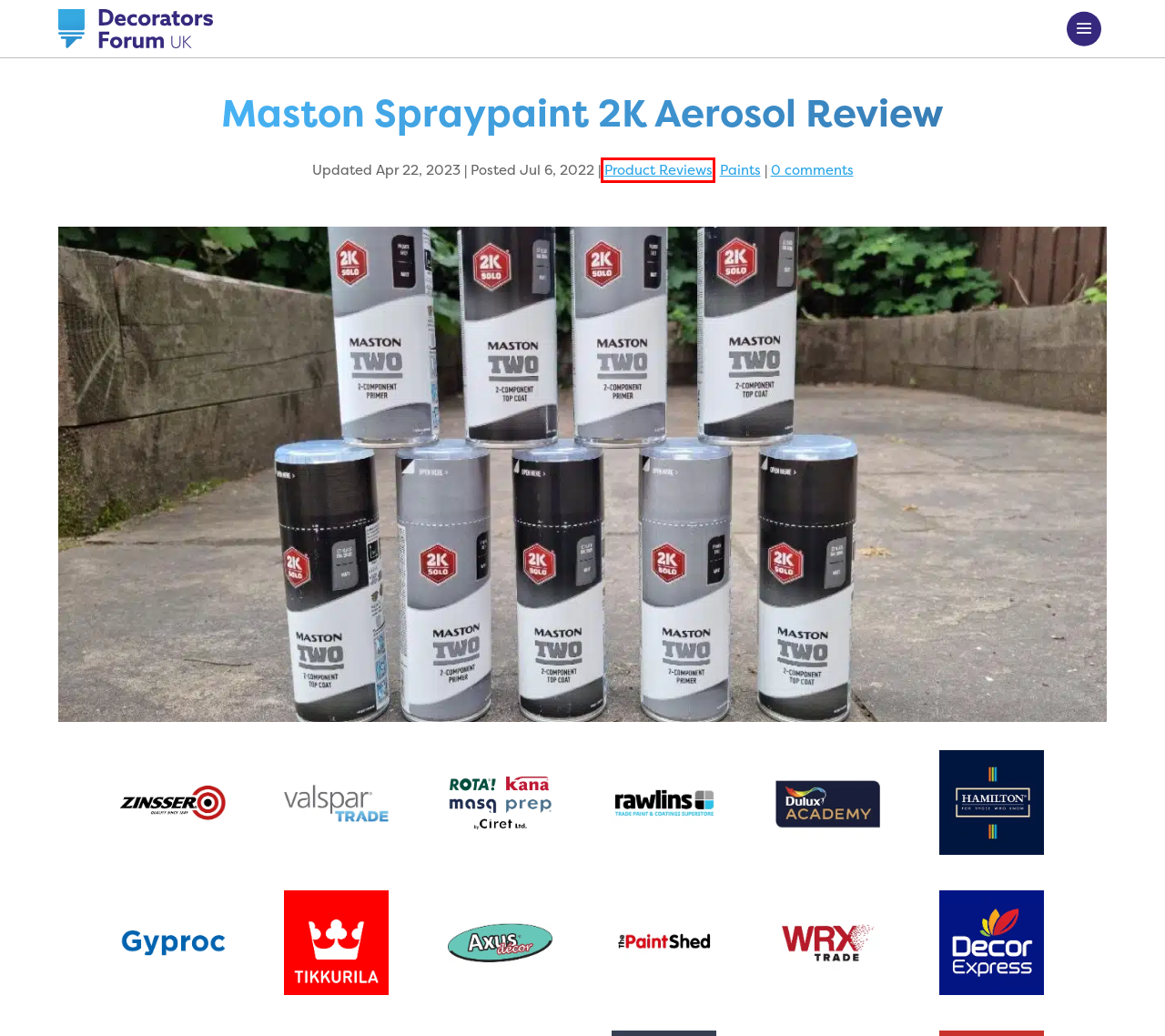You have been given a screenshot of a webpage, where a red bounding box surrounds a UI element. Identify the best matching webpage description for the page that loads after the element in the bounding box is clicked. Options include:
A. Disclaimer - Decorator's forum UK
B. The Decorators Forum UK - Where professional decorators share advice, tips & banter
C. Chapel Interiors Designer Wallpaper & Paint
D. Product Reviews Archives - Decorator's forum UK
E. Fleetwood Paints Extra Plus Vinyl Matt Review - Decorator's forum UK
F. Paints Archives - Decorator's forum UK
G. Tikkurila UK | Premium Quality Nordic Paints | Powered by Valtti
H. Cookies Policy for the Decorators Forum UK - Decorator's forum UK

D